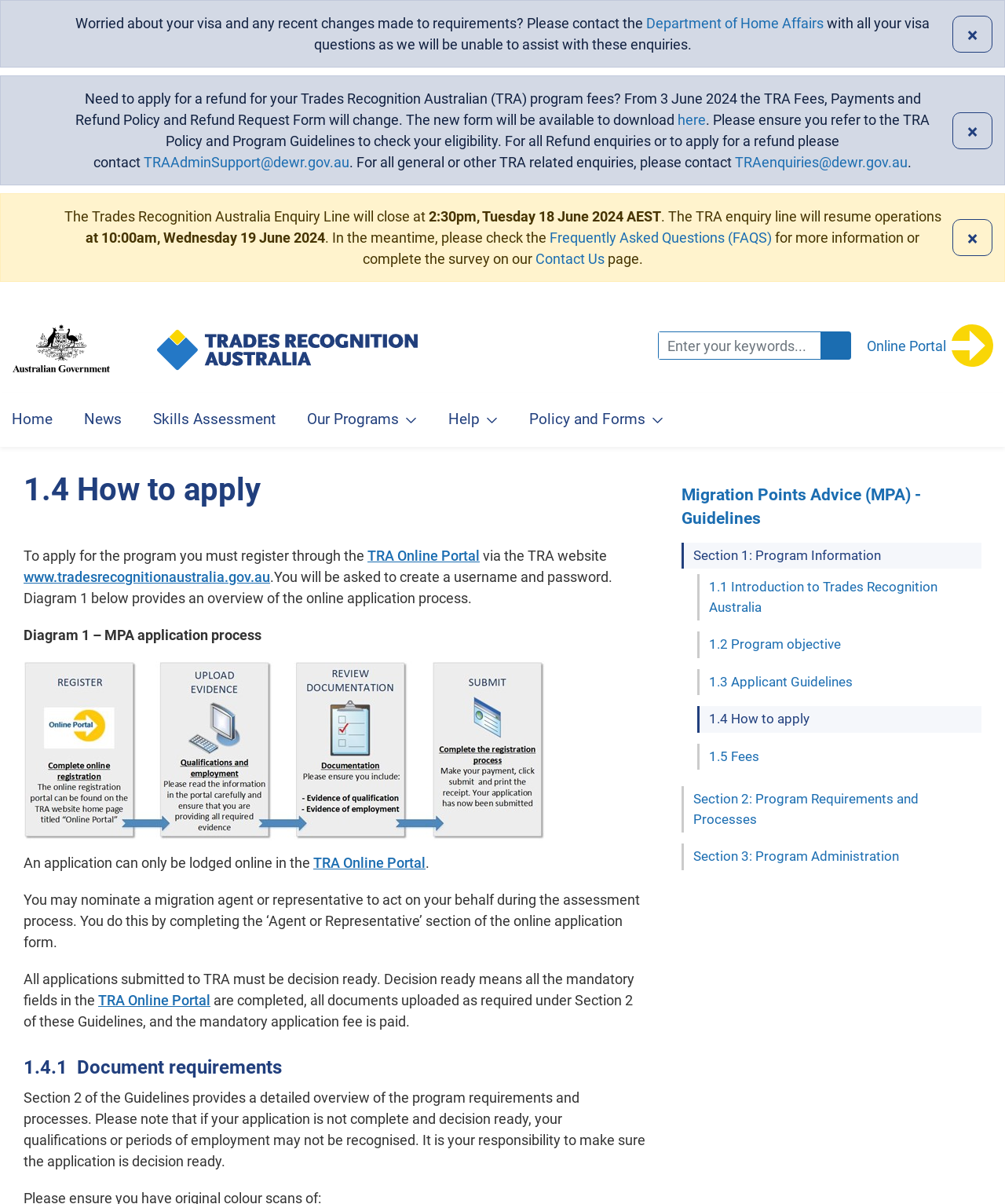What is the consequence of submitting an incomplete application?
Kindly offer a detailed explanation using the data available in the image.

If your application is not complete and decision ready, your qualifications or periods of employment may not be recognised, as mentioned in the '1.4.1 Document requirements' section of the webpage.